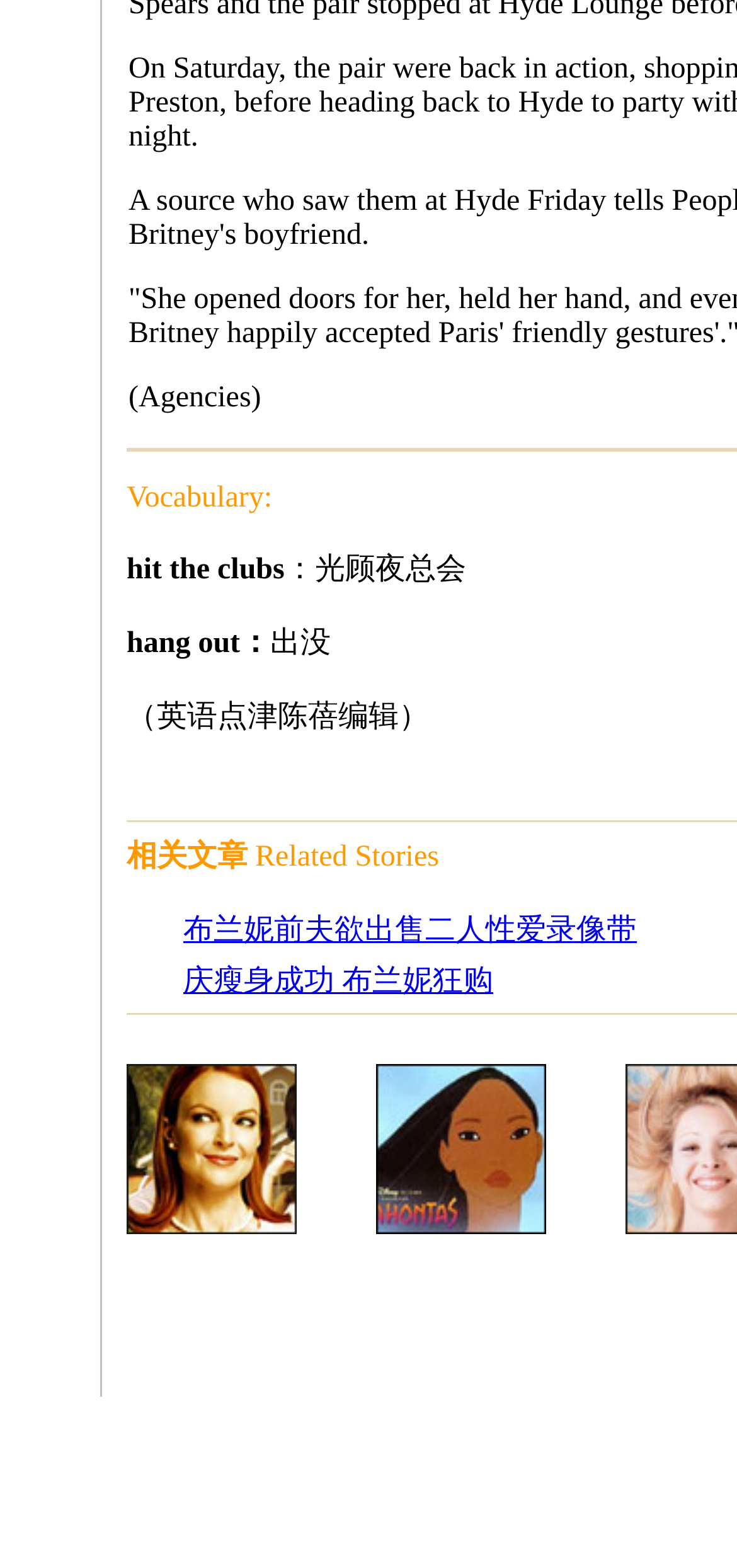Use a single word or phrase to respond to the question:
What is the text of the first link?

布兰妮前夫欲出售二人性爱录像带